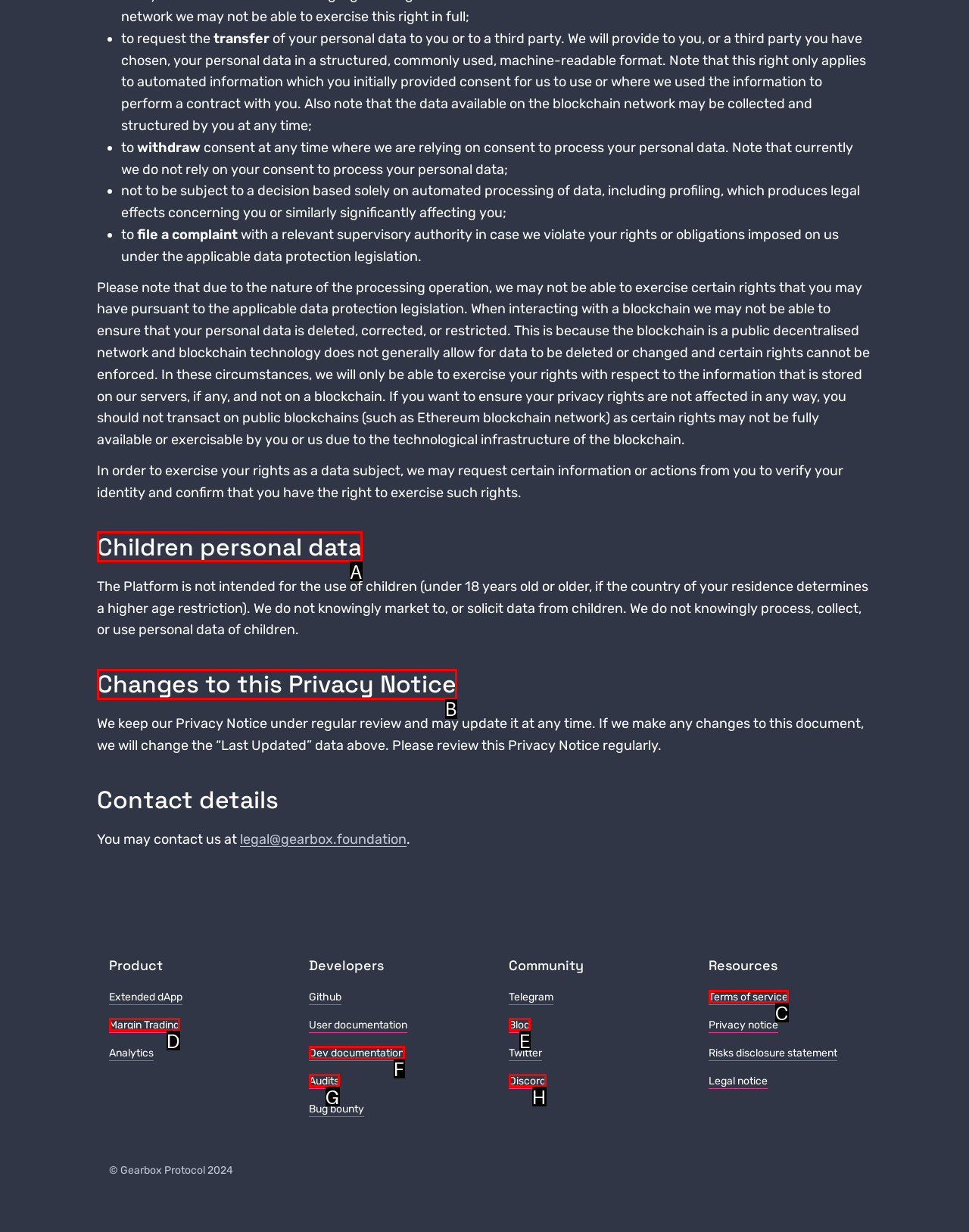Find the option that fits the given description: Changes to this Privacy Notice
Answer with the letter representing the correct choice directly.

B